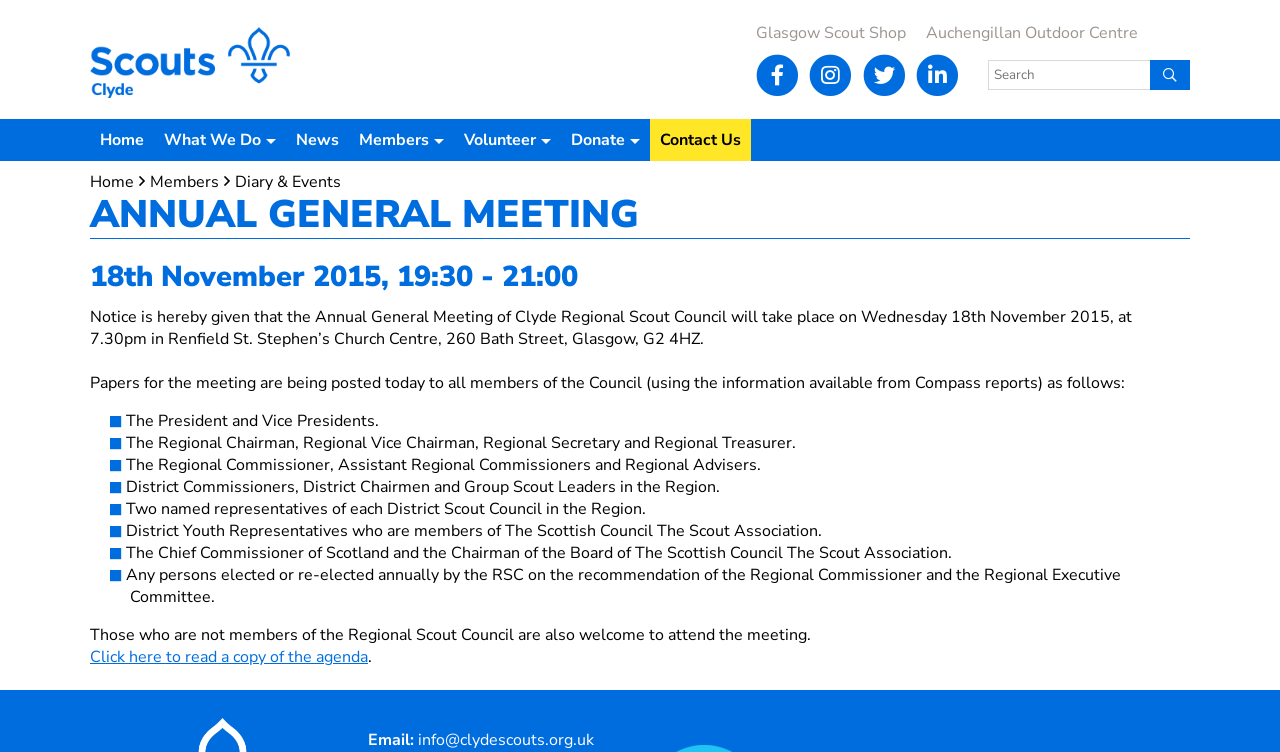Bounding box coordinates are specified in the format (top-left x, top-left y, bottom-right x, bottom-right y). All values are floating point numbers bounded between 0 and 1. Please provide the bounding box coordinate of the region this sentence describes: Glasgow Scout Shop

[0.586, 0.03, 0.719, 0.059]